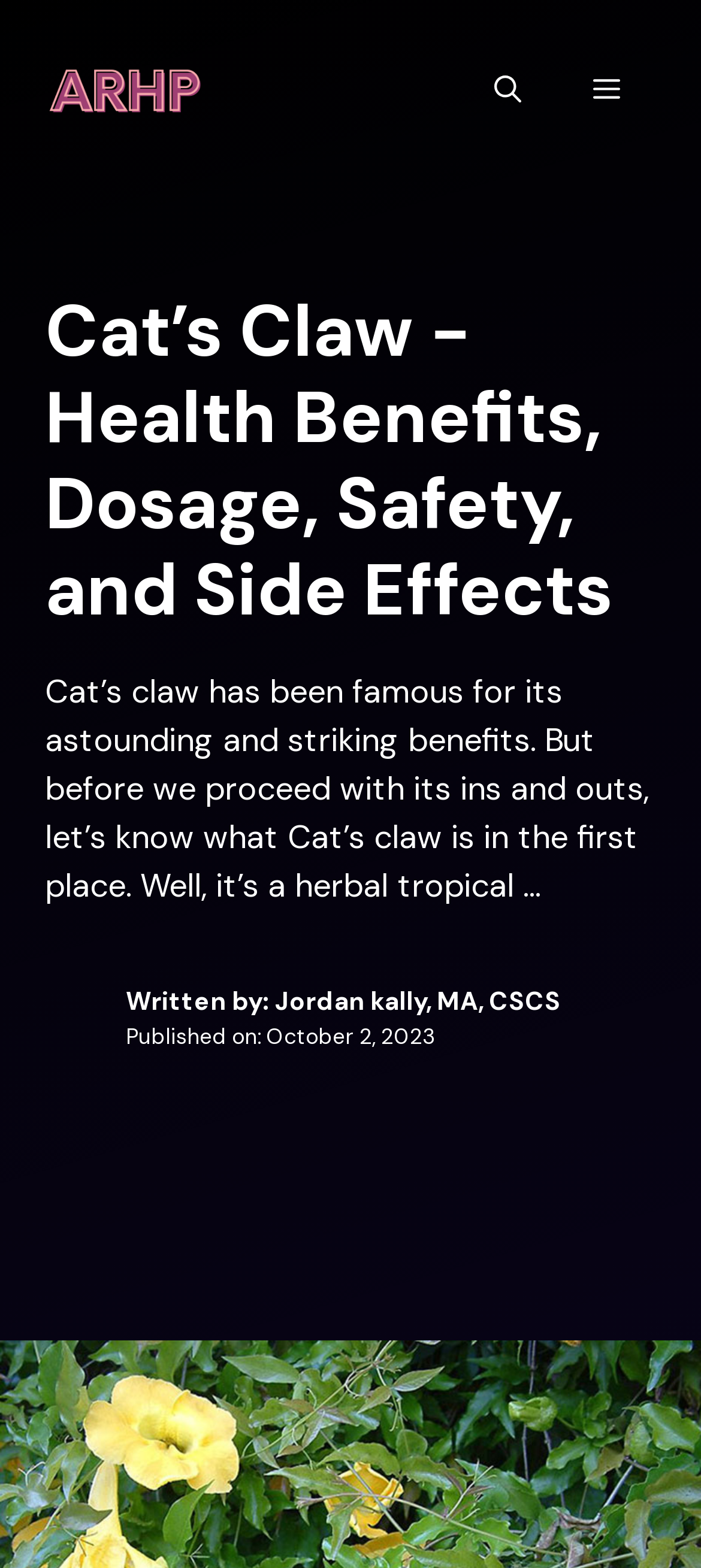Please determine the bounding box of the UI element that matches this description: Menu. The coordinates should be given as (top-left x, top-left y, bottom-right x, bottom-right y), with all values between 0 and 1.

[0.795, 0.023, 0.936, 0.092]